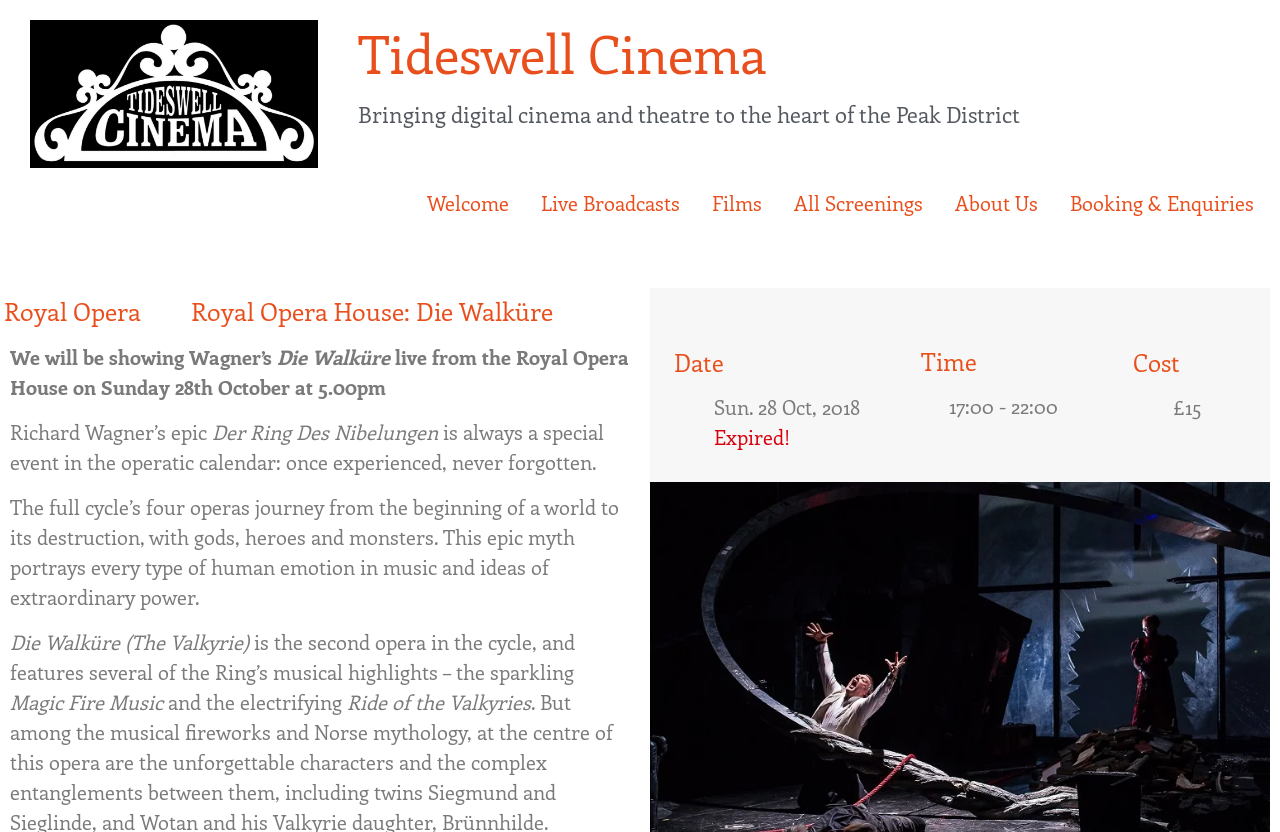Specify the bounding box coordinates of the element's region that should be clicked to achieve the following instruction: "Check the cost of the event". The bounding box coordinates consist of four float numbers between 0 and 1, in the format [left, top, right, bottom].

[0.885, 0.418, 0.972, 0.452]